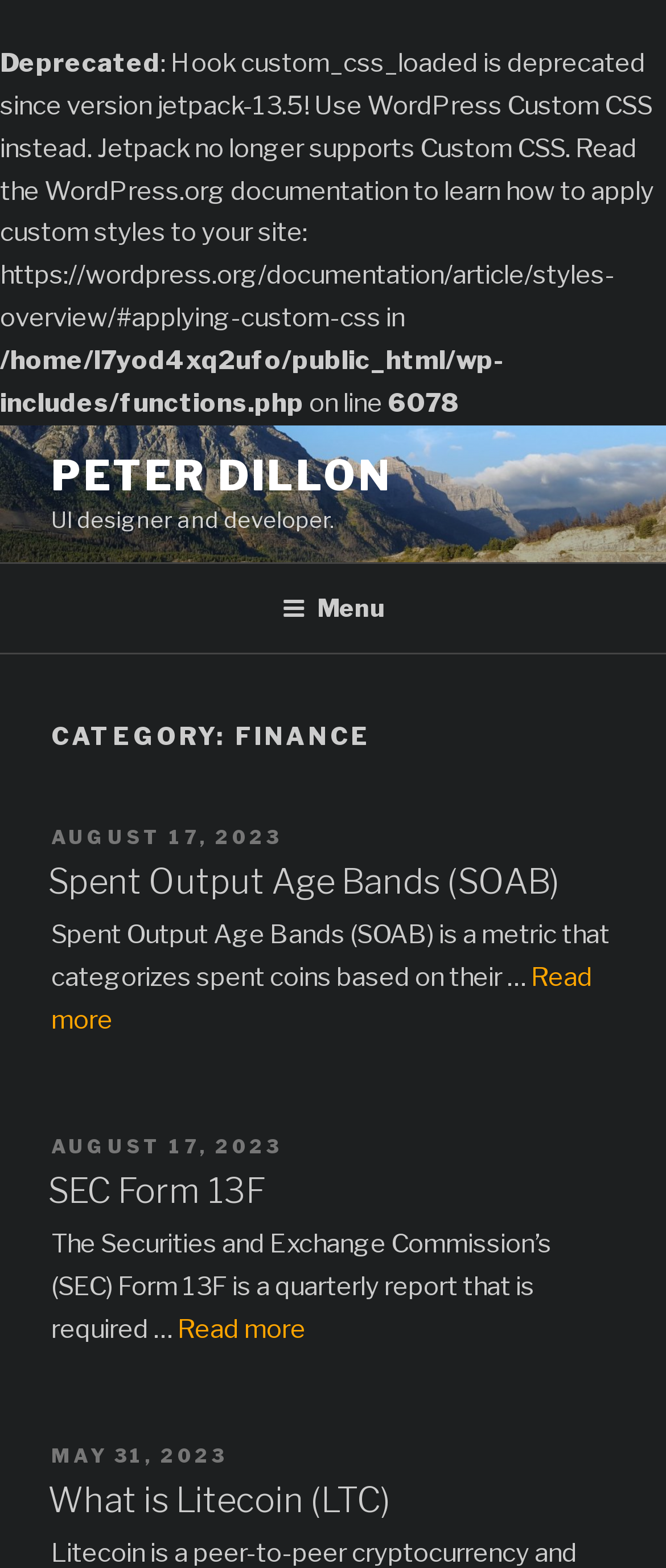Locate the bounding box coordinates of the element that should be clicked to execute the following instruction: "Click on the 'Read more' link".

[0.077, 0.613, 0.89, 0.66]